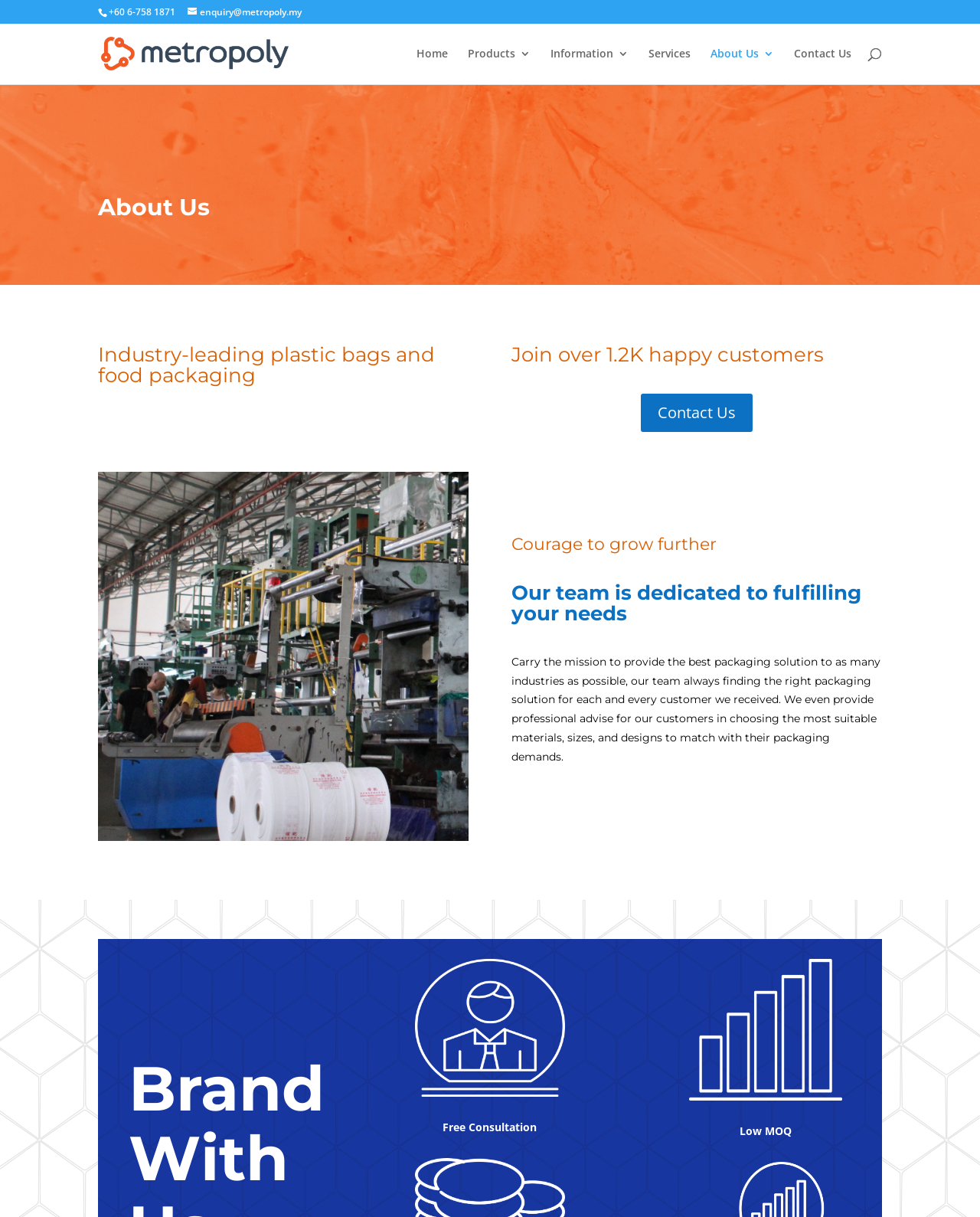Please find the bounding box for the following UI element description. Provide the coordinates in (top-left x, top-left y, bottom-right x, bottom-right y) format, with values between 0 and 1: alt="Metropoly Packaging Sdn Bhd"

[0.103, 0.037, 0.294, 0.049]